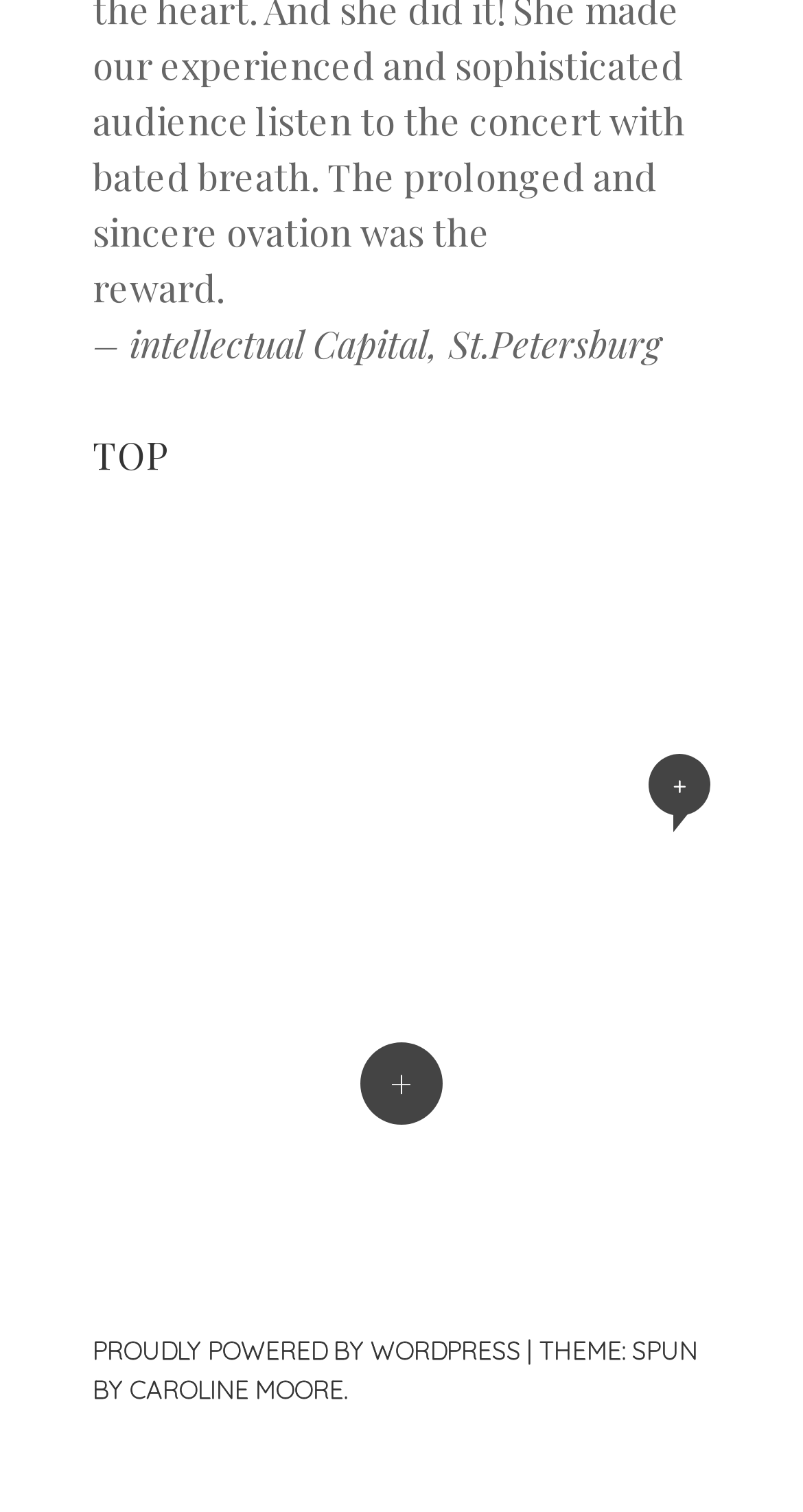Provide the bounding box for the UI element matching this description: "Proudly powered by WordPress".

[0.115, 0.882, 0.649, 0.903]